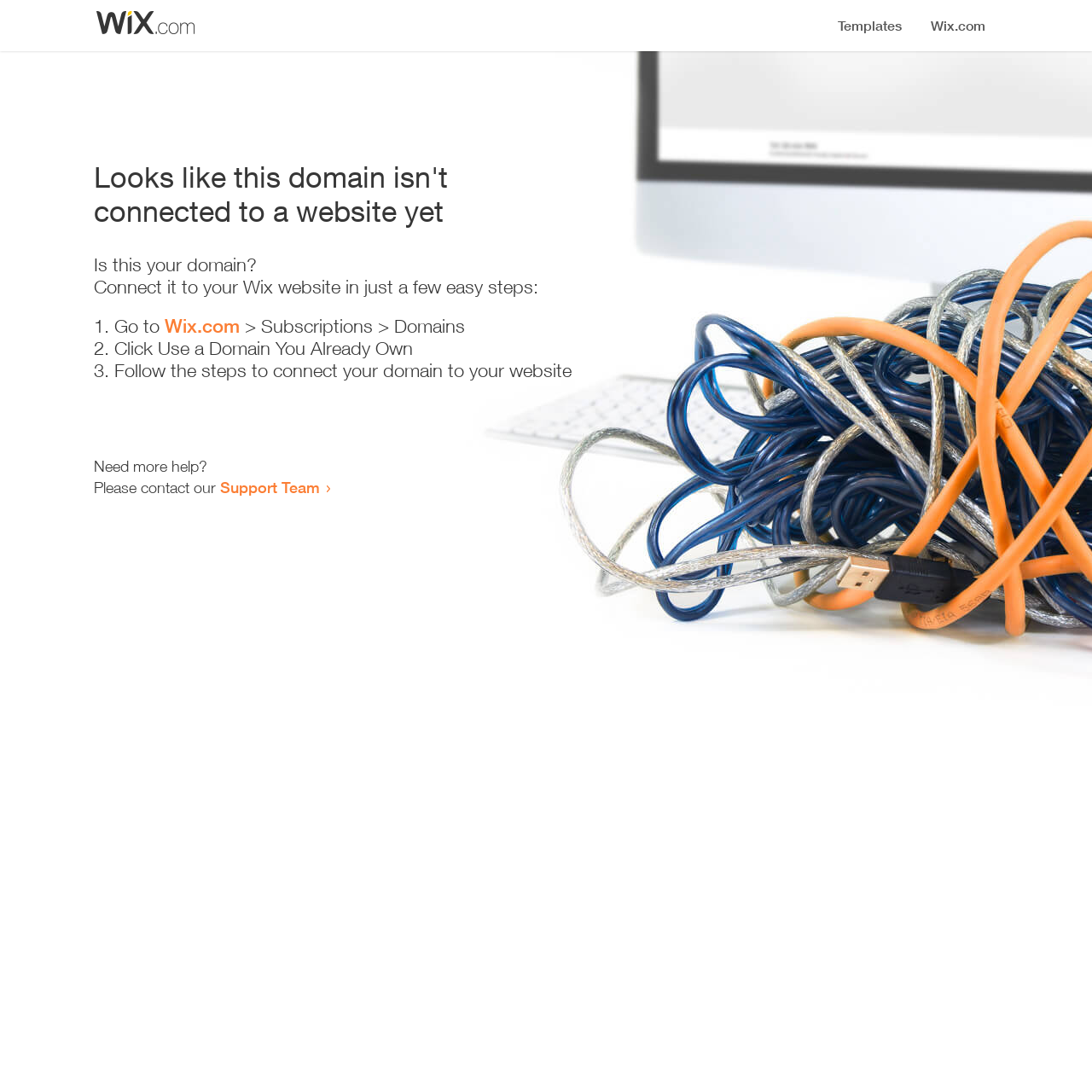Respond concisely with one word or phrase to the following query:
What is the current status of this domain?

Not connected